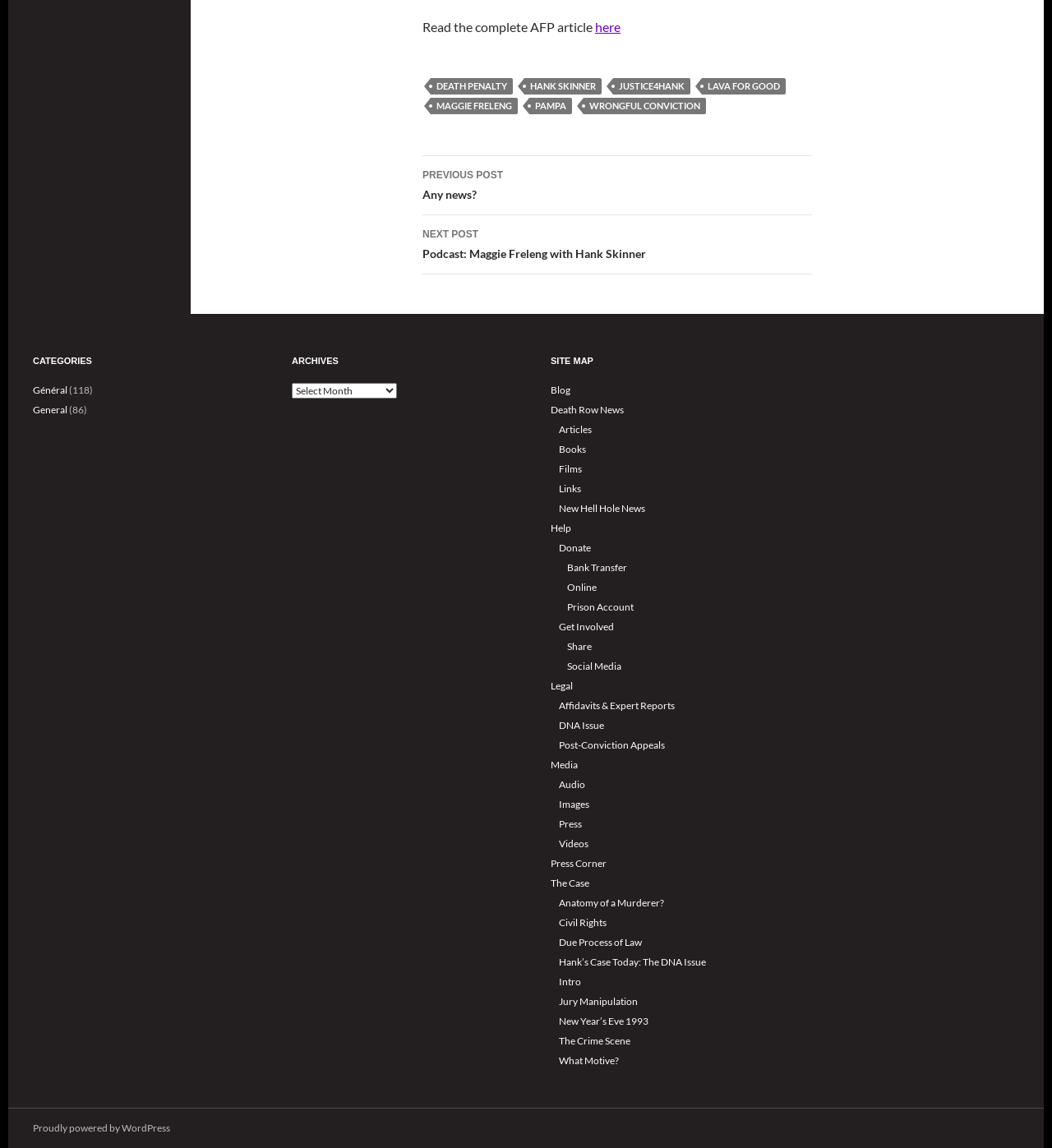Provide a one-word or one-phrase answer to the question:
What is the name of the person mentioned in the post?

Hank Skinner